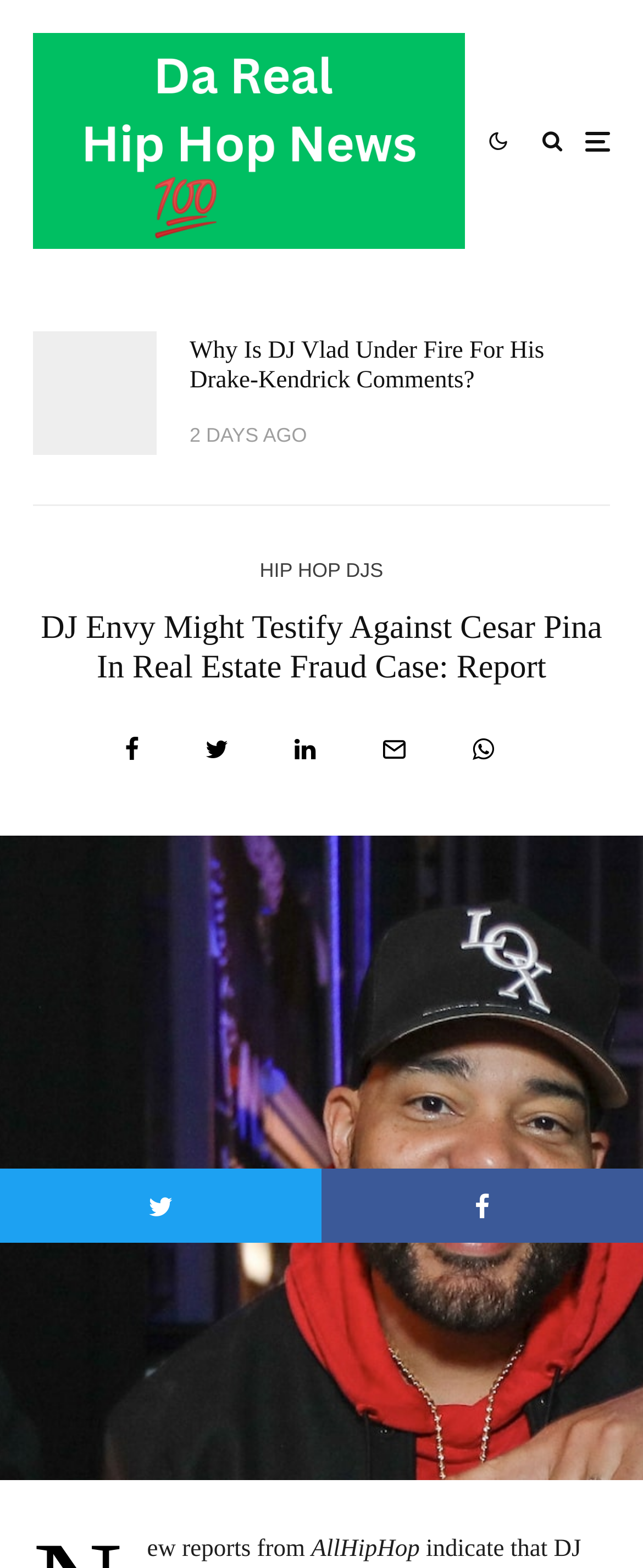Please determine the bounding box coordinates of the element to click in order to execute the following instruction: "Click on the link to read more about DJ Envy". The coordinates should be four float numbers between 0 and 1, specified as [left, top, right, bottom].

[0.051, 0.18, 0.949, 0.322]